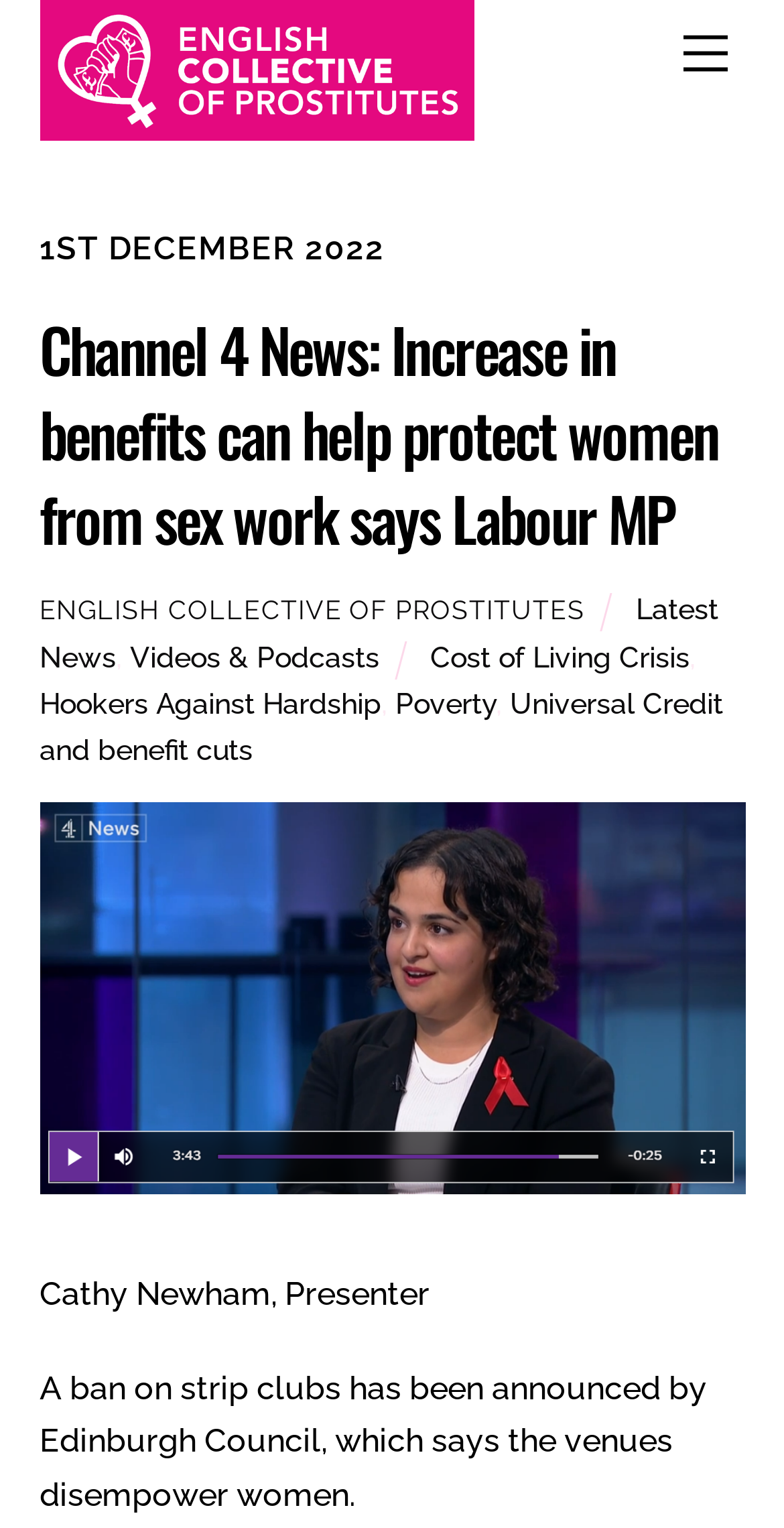Can you pinpoint the bounding box coordinates for the clickable element required for this instruction: "Watch videos and podcasts"? The coordinates should be four float numbers between 0 and 1, i.e., [left, top, right, bottom].

[0.165, 0.419, 0.483, 0.441]